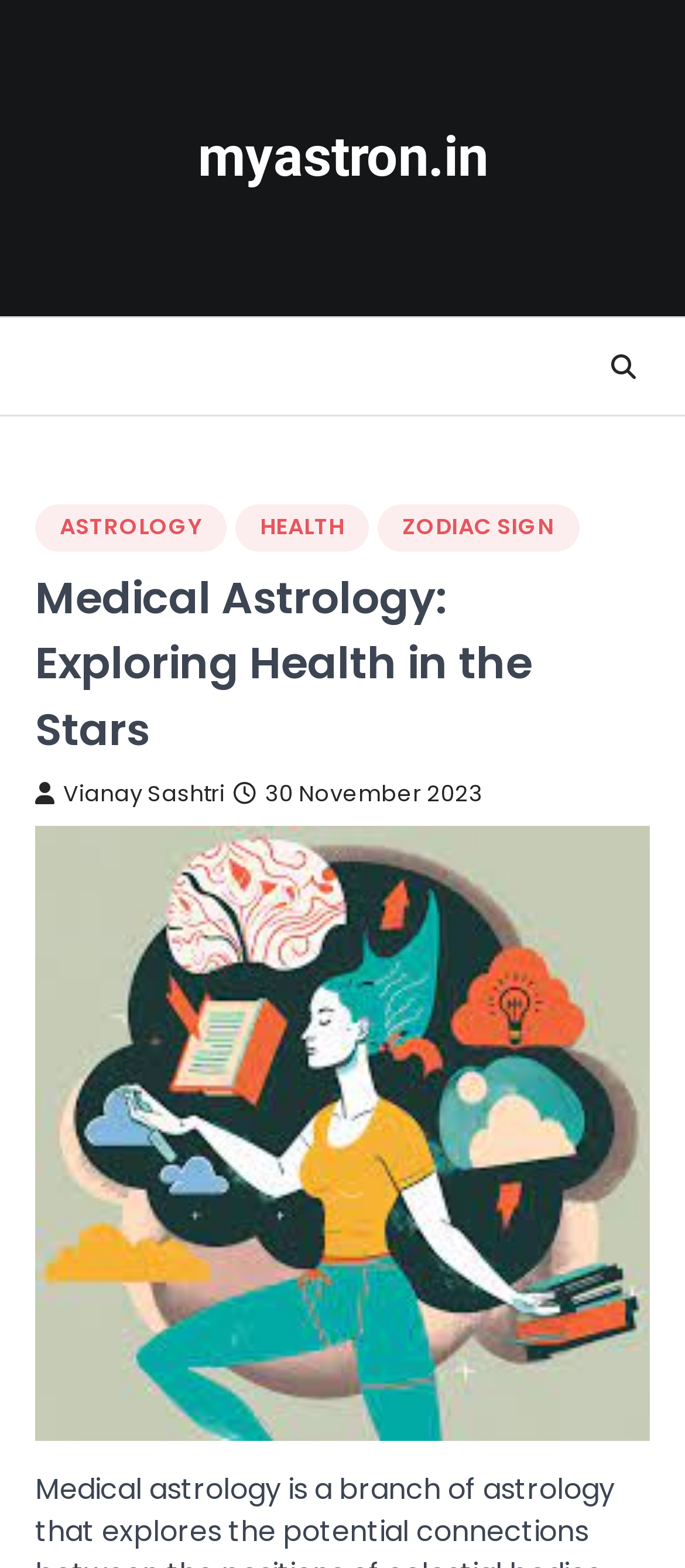What is the type of image on the webpage?
Please provide a single word or phrase as the answer based on the screenshot.

Medical Astrology image